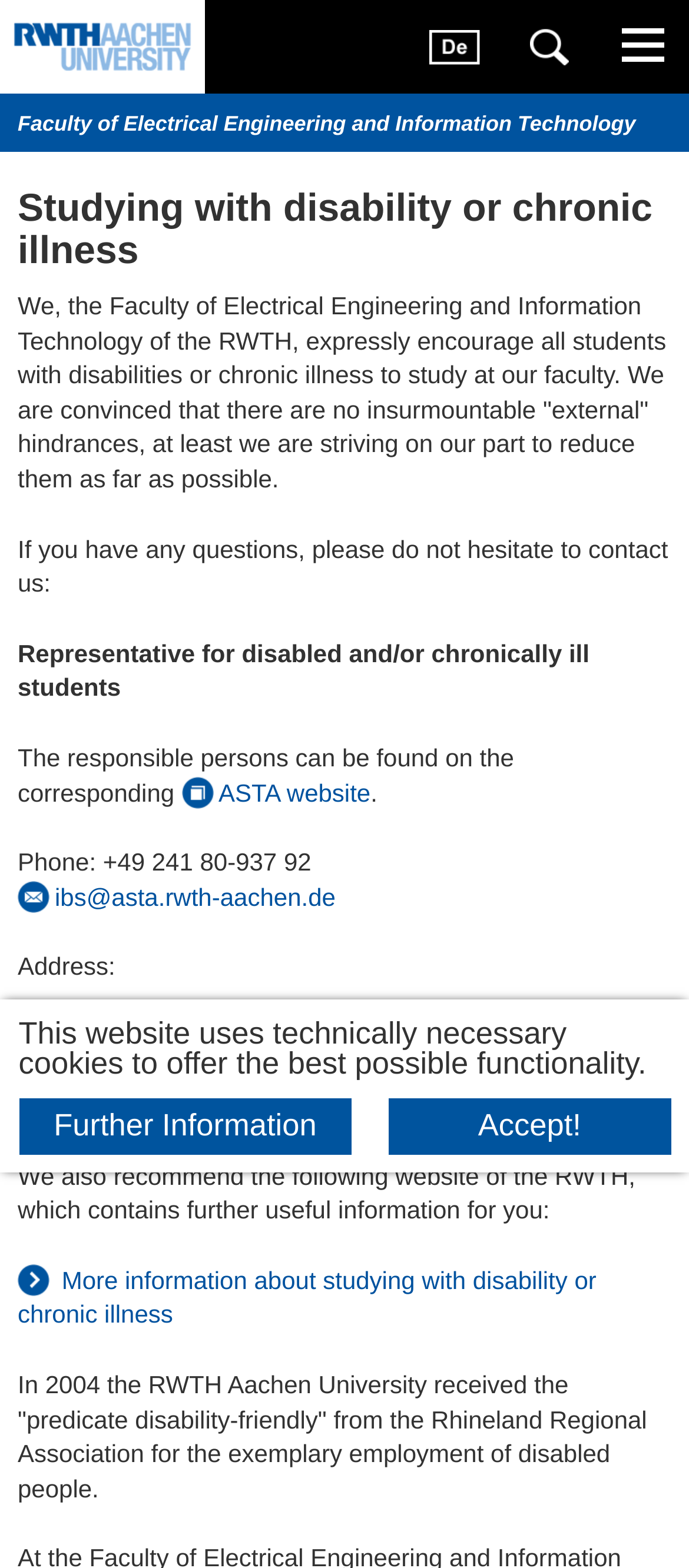Identify the bounding box coordinates of the element to click to follow this instruction: 'Learn more about the RWTH website for disabled students'. Ensure the coordinates are four float values between 0 and 1, provided as [left, top, right, bottom].

[0.026, 0.741, 0.922, 0.781]